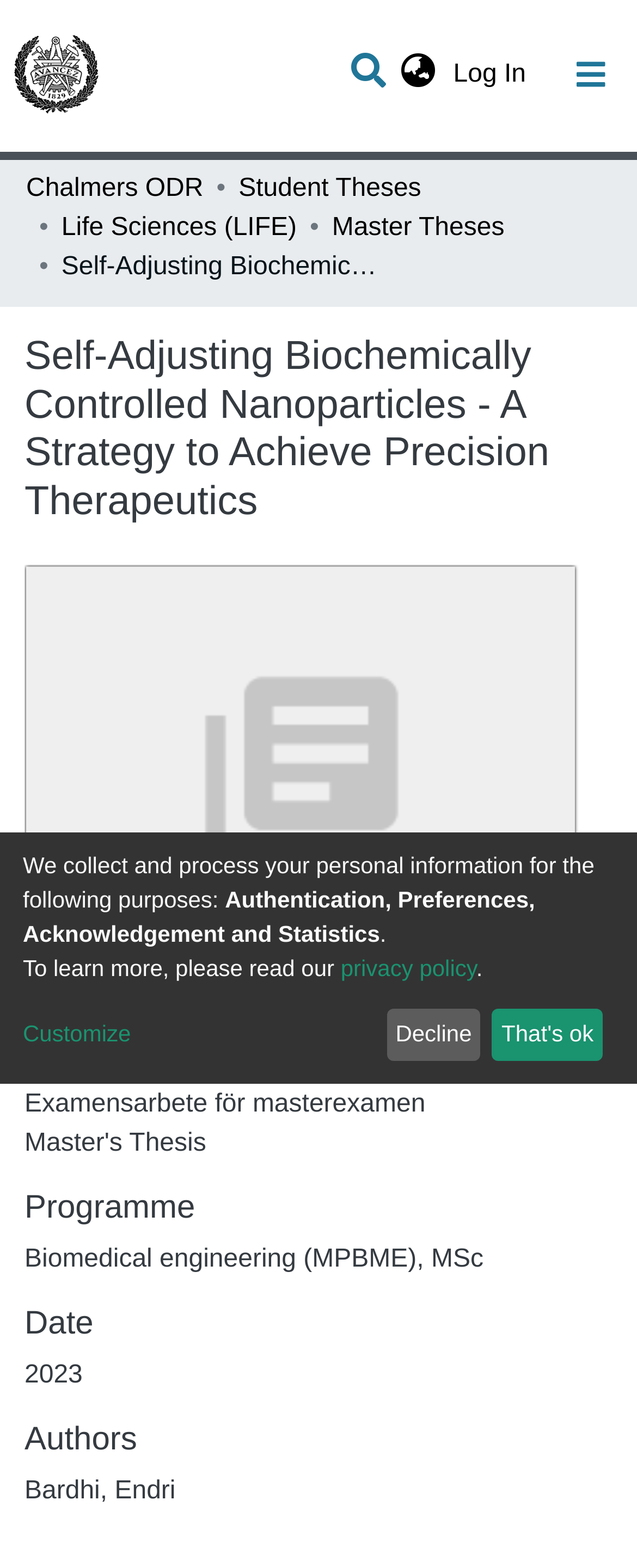Who is the author of the thesis?
Please provide a single word or phrase answer based on the image.

Bardhi, Endri